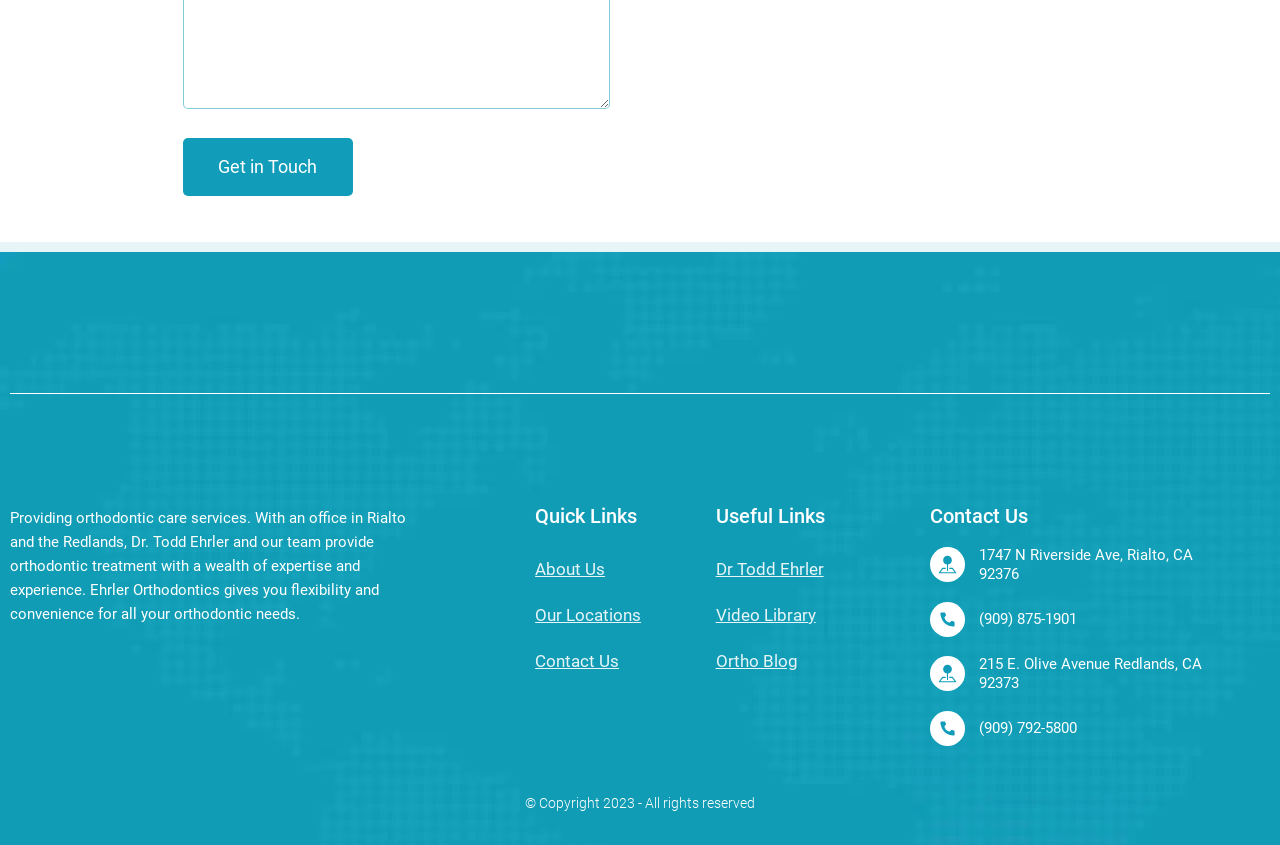Please identify the bounding box coordinates of the clickable area that will fulfill the following instruction: "Visit the 'About Us' page". The coordinates should be in the format of four float numbers between 0 and 1, i.e., [left, top, right, bottom].

[0.418, 0.646, 0.559, 0.701]